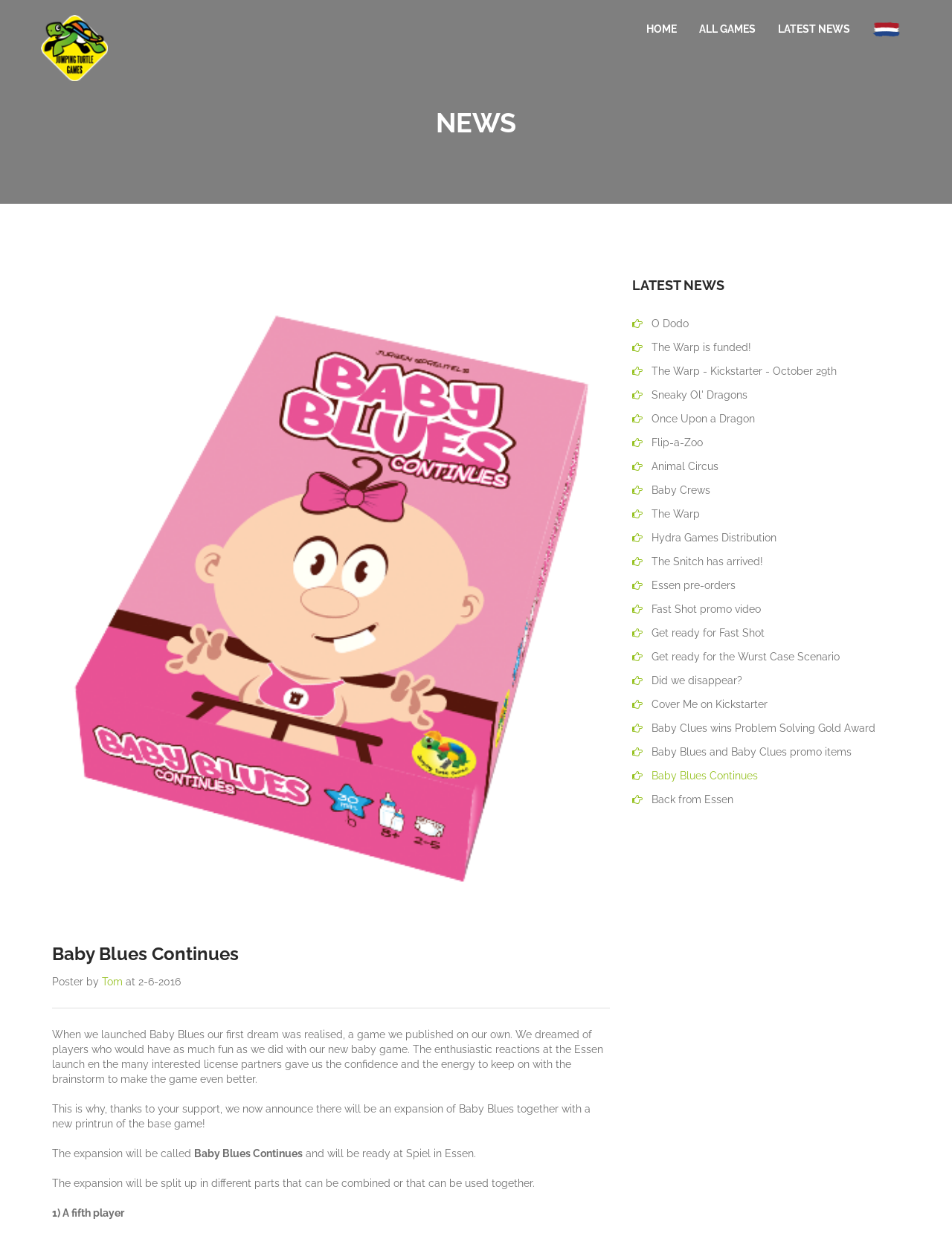What is the date of the news article 'Baby Blues Continues'?
Analyze the screenshot and provide a detailed answer to the question.

The date of the news article 'Baby Blues Continues' is mentioned in the text 'at 2-6-2016', which is a StaticText element located below the title of the news article, with a bounding box coordinate of [0.129, 0.789, 0.19, 0.799]. This date is likely the publication date of the news article.